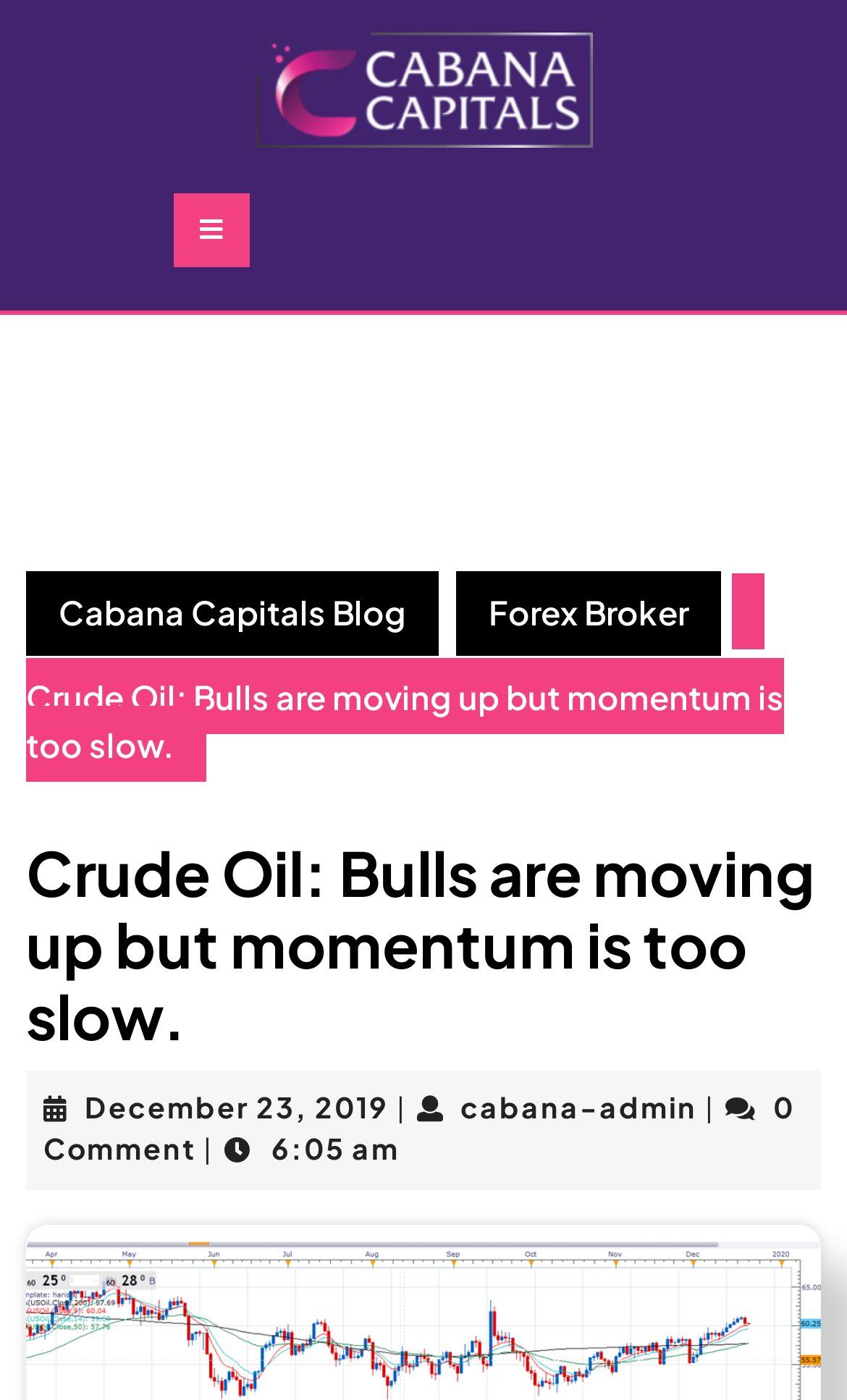Generate a thorough explanation of the webpage's elements.

The webpage is a blog post from Cabana Capitals Blog, with the title "Crude Oil: Bulls are moving up but momentum is too slow." The title is prominently displayed at the top of the page, with a heading element that spans almost the entire width of the page. 

Below the title, there is a section with three links: "Cabana Capitals Blog", "Forex Broker", and a link to the post's date, "December 23, 2019". The "Cabana Capitals Blog" link is repeated, possibly indicating a navigation menu or a logo. 

To the right of the date link, there is a separator character "|" followed by the author's name "cabana-admin" and the number of comments, "0 Comment". Another separator character "|" is placed to the right, followed by the post's timestamp, "6:05 am". 

At the top-left corner of the page, there is an image with the alt text "Cabana Capitals Blog", which is likely the blog's logo. Next to the logo, there is a link to the blog's homepage with the text "Cabana Capitals Blog". 

On the top-right side of the page, there is a tab with an open button, indicated by the "\uf0c9" character, which is not selected.